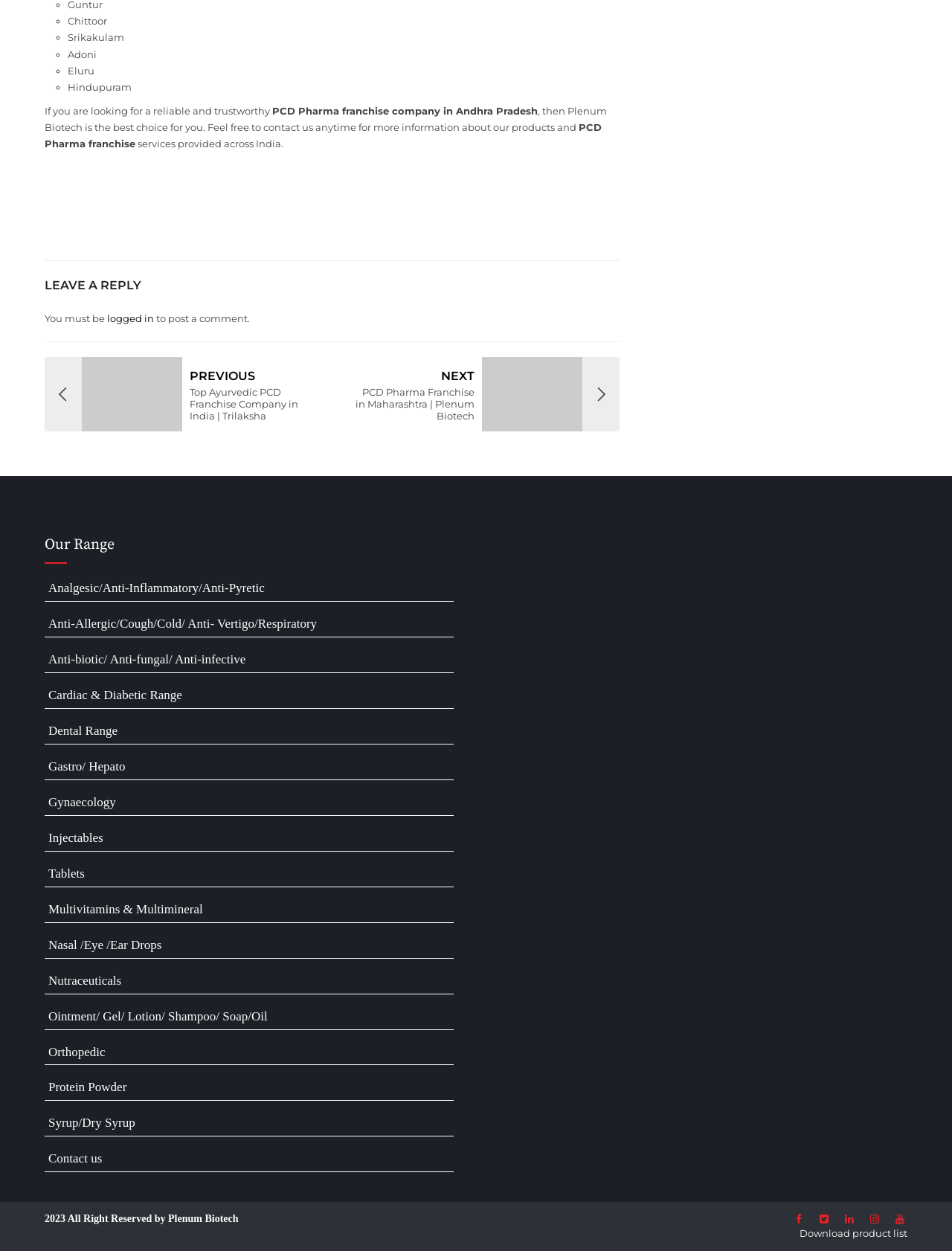Respond concisely with one word or phrase to the following query:
What is the purpose of Plenum Biotech?

PCD Pharma franchise company